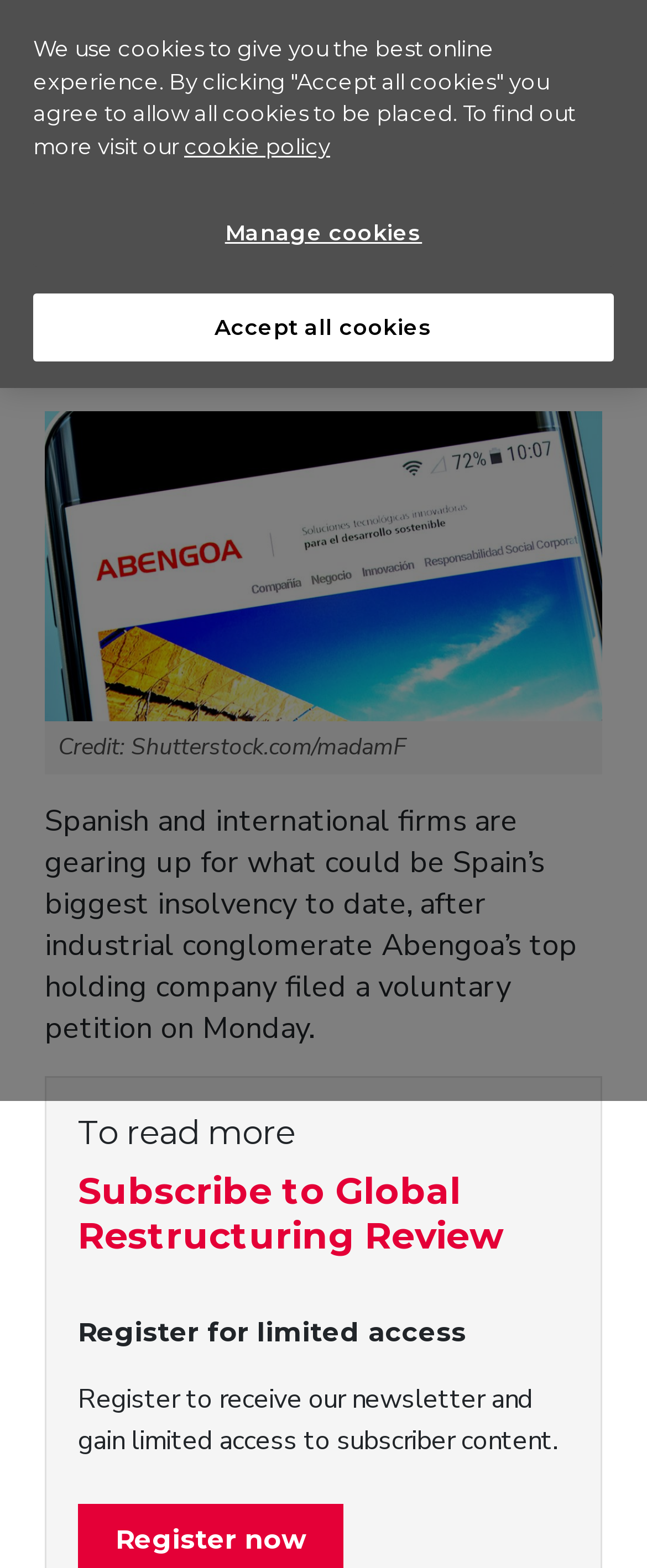Locate the bounding box coordinates of the clickable area to execute the instruction: "Share the article". Provide the coordinates as four float numbers between 0 and 1, represented as [left, top, right, bottom].

[0.674, 0.203, 0.931, 0.243]